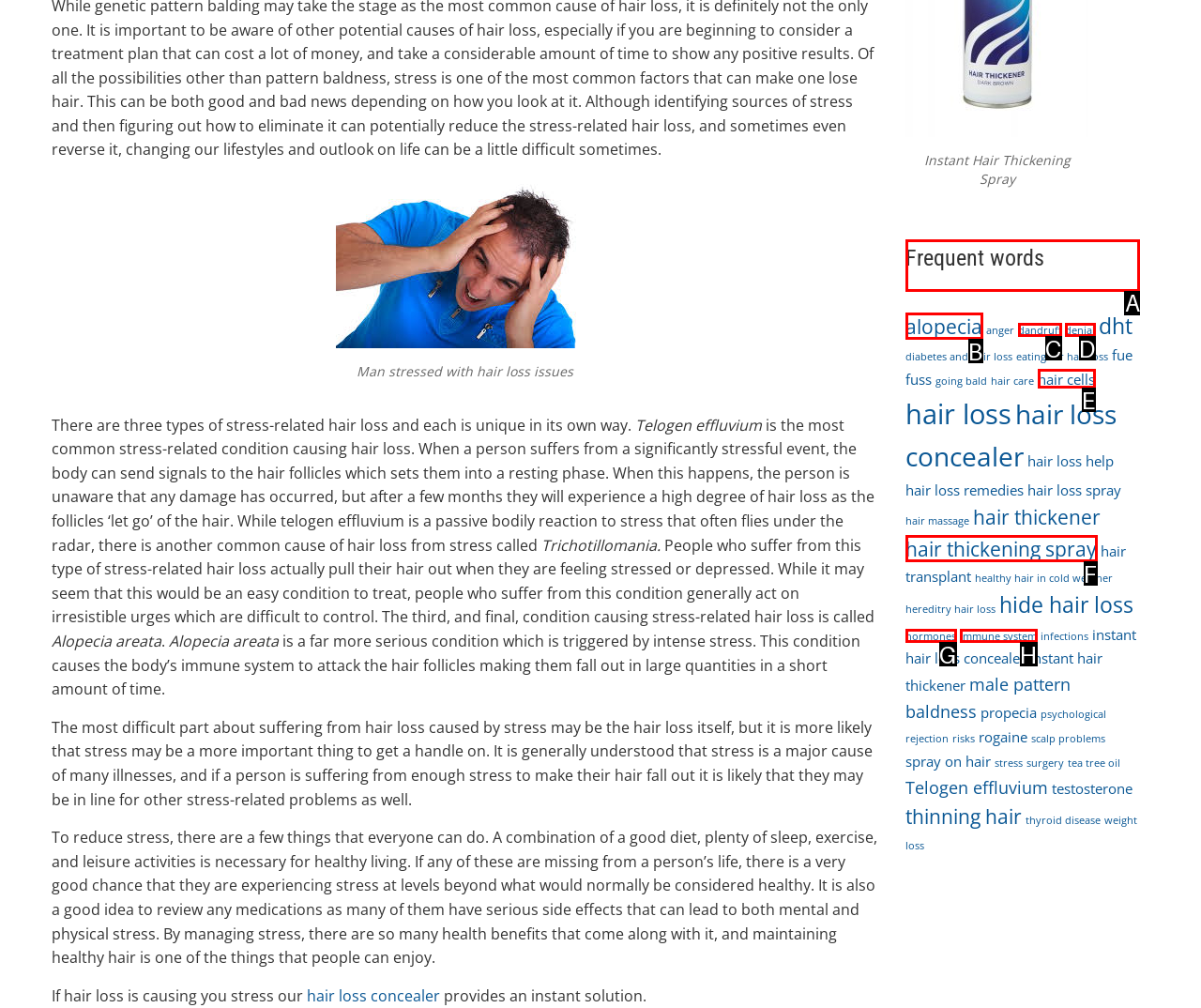Decide which HTML element to click to complete the task: Browse the 'Frequent words' section Provide the letter of the appropriate option.

A